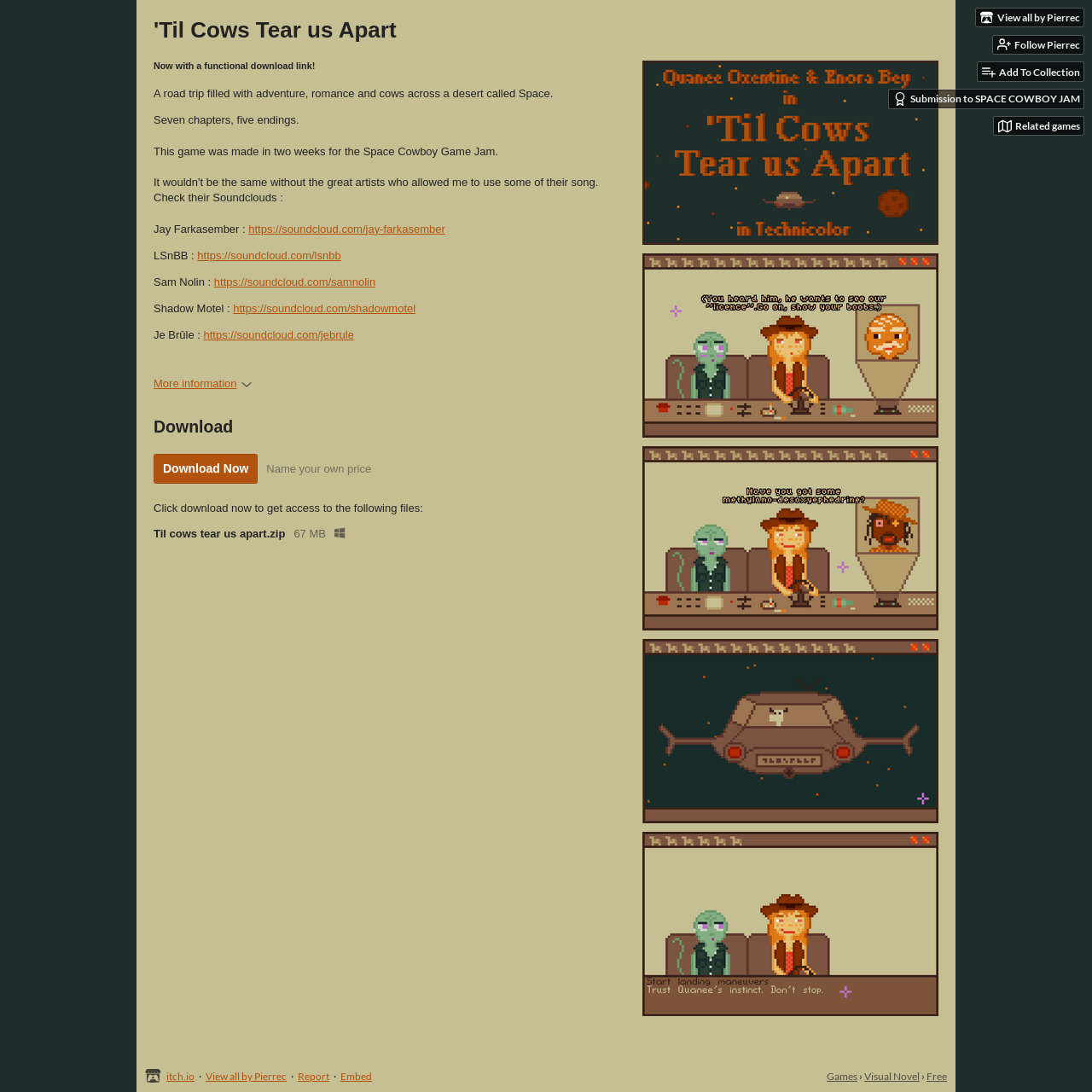Pinpoint the bounding box coordinates of the clickable area needed to execute the instruction: "Visit the itch.io website". The coordinates should be specified as four float numbers between 0 and 1, i.e., [left, top, right, bottom].

[0.152, 0.98, 0.178, 0.991]